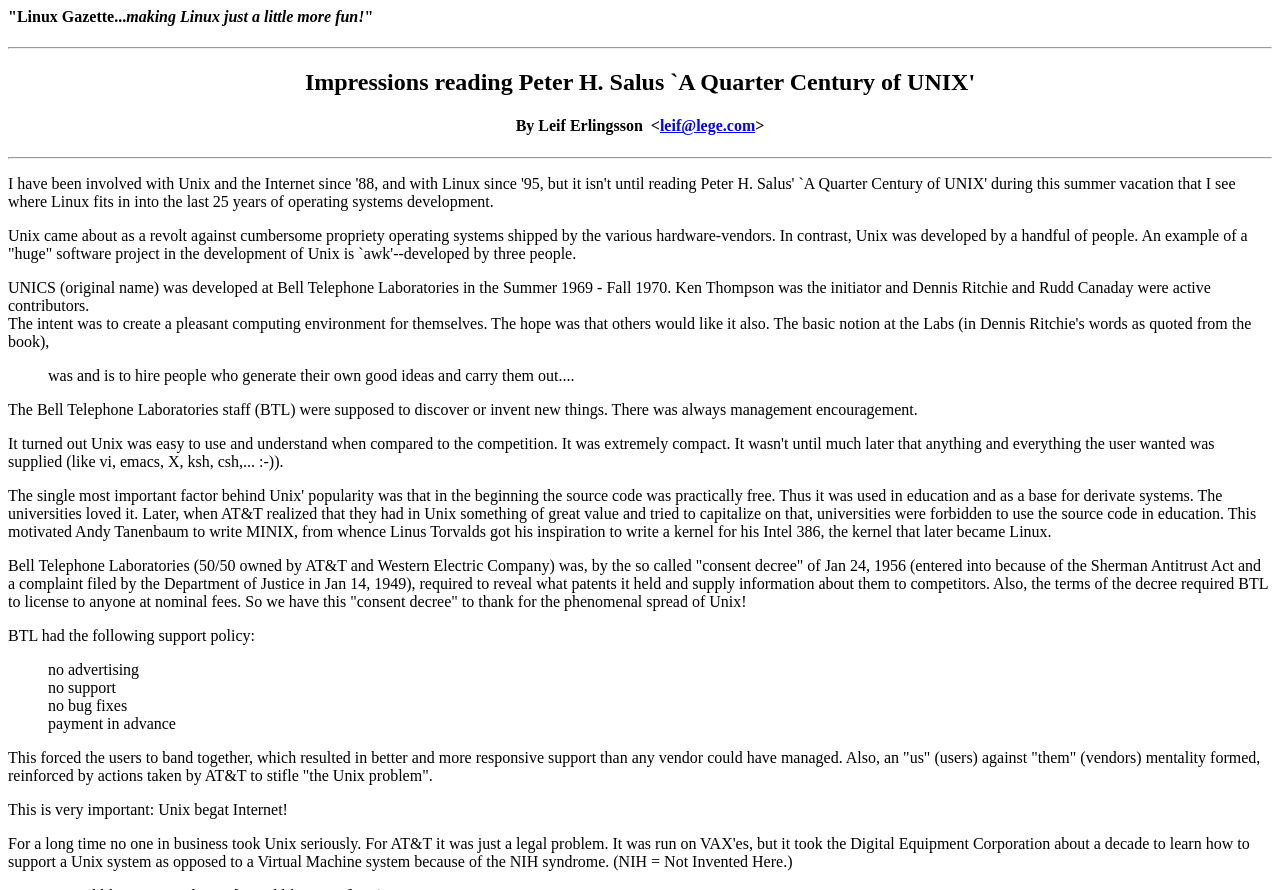Produce an extensive caption that describes everything on the webpage.

This webpage appears to be an article or blog post about the history of Unix, specifically discussing its development and spread. At the top of the page, there is a heading that reads "Linux Gazette...making Linux just a little more fun!" followed by a horizontal separator. Below this, there is a main heading that reads "Impressions reading Peter H. Salus `A Quarter Century of UNIX'" and a subheading that indicates the author, Leif Erlingsson, with a link to their email address.

The main content of the page is divided into several sections, each discussing a different aspect of Unix's history. The first section describes the origins of Unix, stating that it was developed as a revolt against proprietary operating systems and was created by a small group of people. The text also mentions the development of `awk` by three people.

The next section discusses the development of Unix at Bell Telephone Laboratories, including the involvement of Ken Thompson, Dennis Ritchie, and Rudd Canaday. This is followed by a description list that highlights the company's approach to innovation, which encouraged employees to generate their own ideas and carry them out.

The following sections delve deeper into the history of Unix, discussing the role of Bell Telephone Laboratories and the "consent decree" that required the company to reveal and license its patents to competitors. This led to the widespread adoption of Unix. The page also mentions the company's support policy, which included no advertising, support, or bug fixes, and required payment in advance.

Towards the bottom of the page, there is a section that discusses how the users of Unix banded together to provide support, resulting in better and more responsive support than any vendor could have managed. Finally, the page concludes with a statement about the importance of Unix in the development of the Internet.